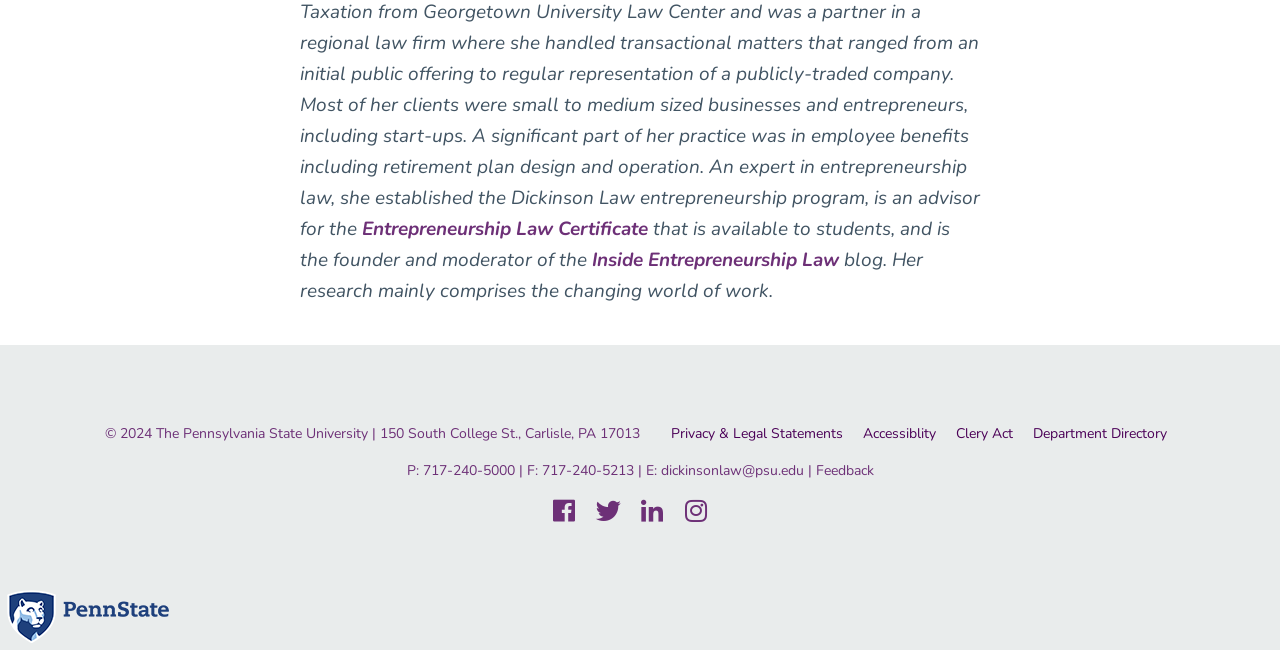Determine the bounding box coordinates of the section to be clicked to follow the instruction: "Click Entrepreneurship Law Certificate". The coordinates should be given as four float numbers between 0 and 1, formatted as [left, top, right, bottom].

[0.283, 0.332, 0.506, 0.372]